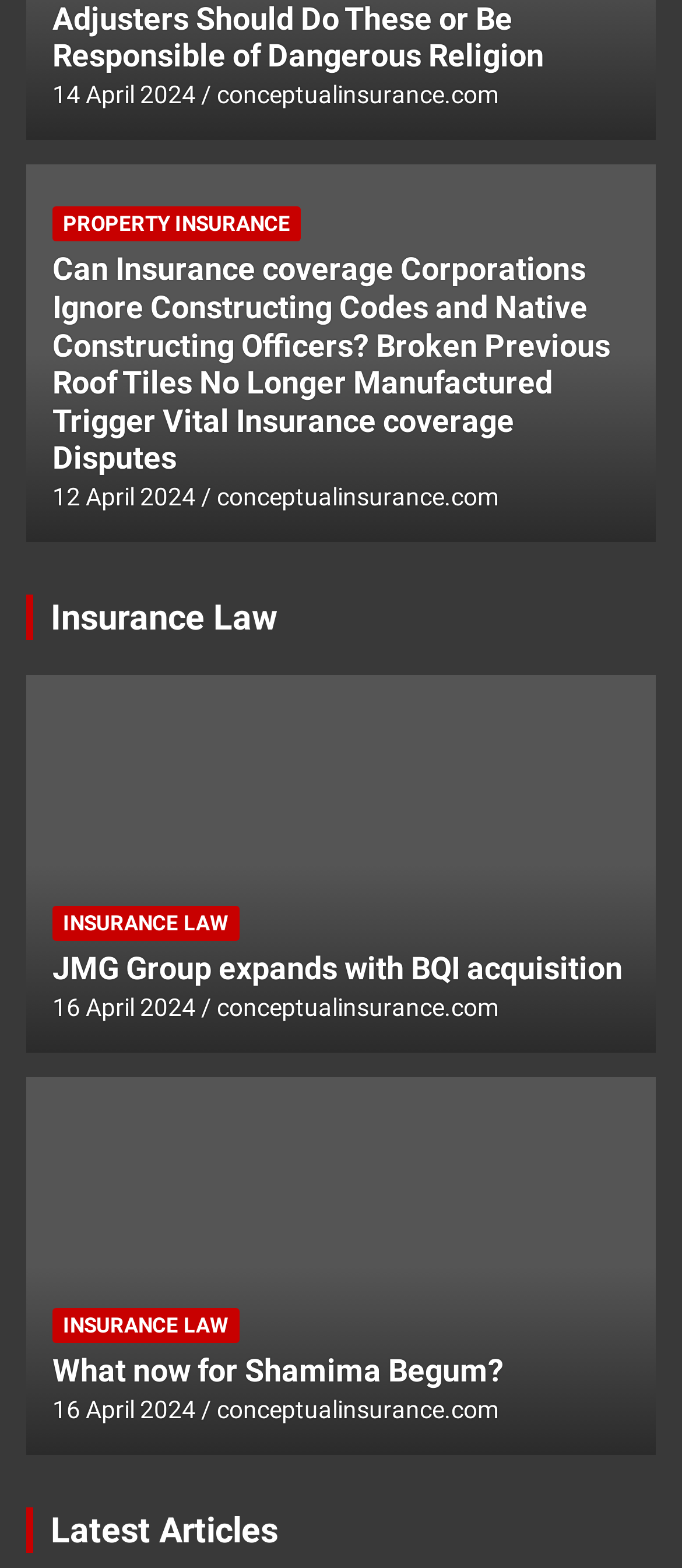Locate the bounding box of the UI element defined by this description: "Property Insurance". The coordinates should be given as four float numbers between 0 and 1, formatted as [left, top, right, bottom].

[0.077, 0.131, 0.441, 0.154]